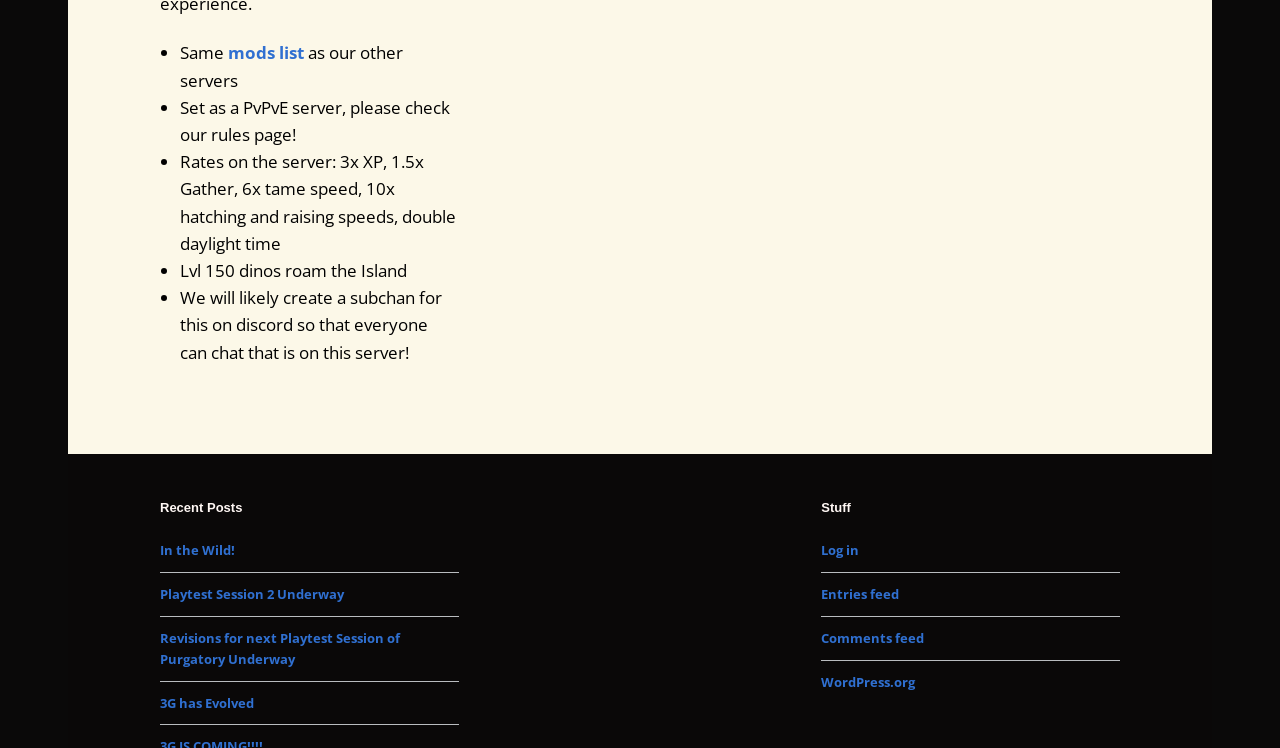Determine the bounding box coordinates of the clickable element to achieve the following action: 'Log in'. Provide the coordinates as four float values between 0 and 1, formatted as [left, top, right, bottom].

[0.642, 0.724, 0.671, 0.748]